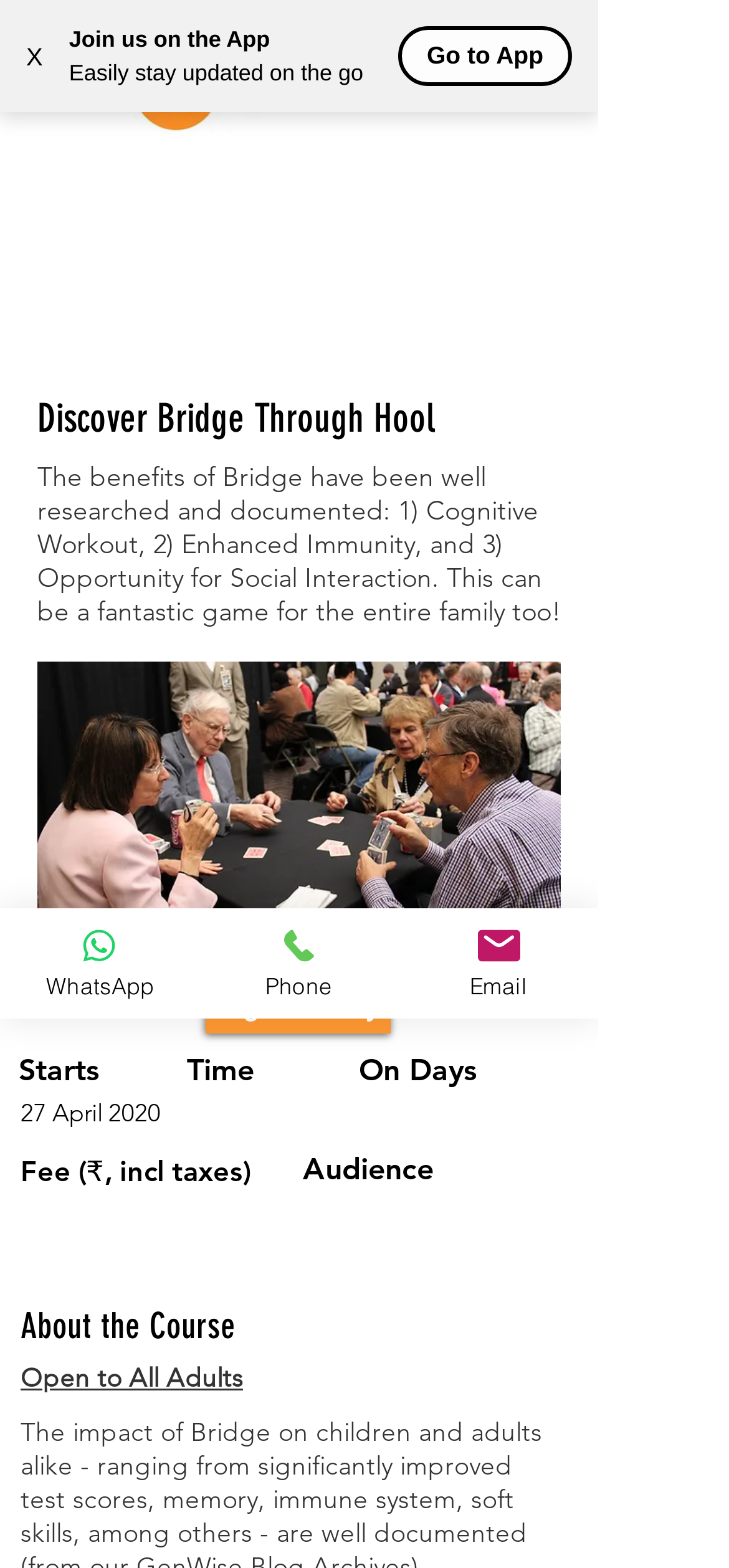What is the target audience for the course?
Using the details from the image, give an elaborate explanation to answer the question.

The webpage mentions 'Open to All Adults' under the 'About the Course' section, indicating that the target audience is all adults.